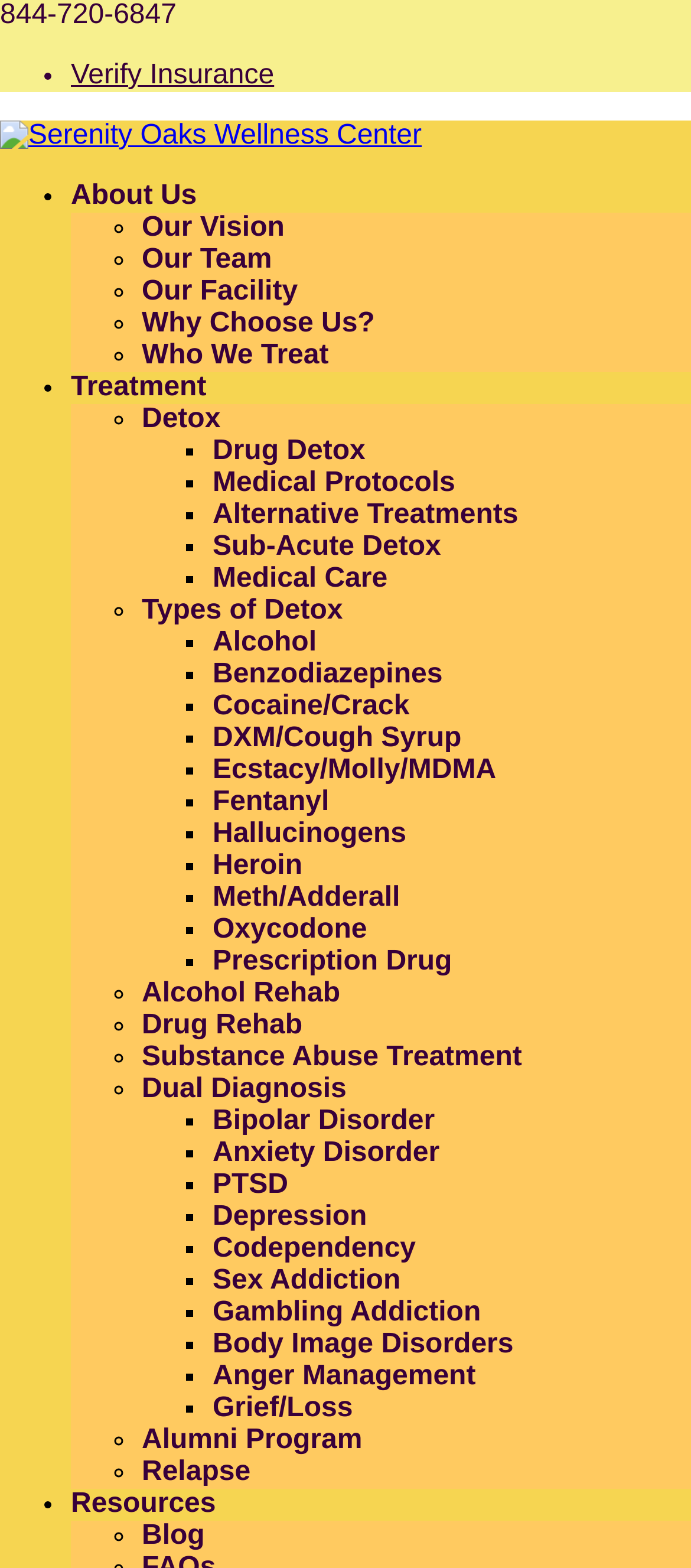What is the name of the wellness center?
Look at the image and answer the question using a single word or phrase.

Serenity Oaks Wellness Center